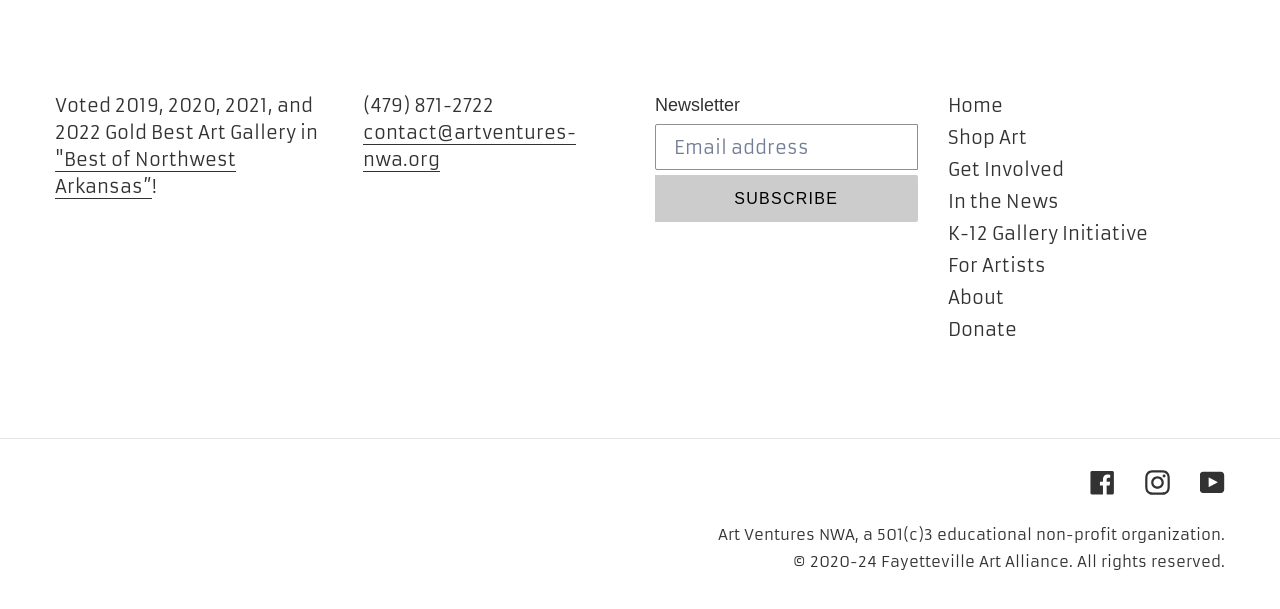Using the details from the image, please elaborate on the following question: What social media platforms does Art Ventures NWA have?

I found the social media platforms by looking at the link elements with the bounding box coordinates [0.852, 0.769, 0.871, 0.813], [0.895, 0.769, 0.914, 0.813], and [0.938, 0.769, 0.957, 0.813], which contain the text 'Facebook', 'Instagram', and 'YouTube', respectively.